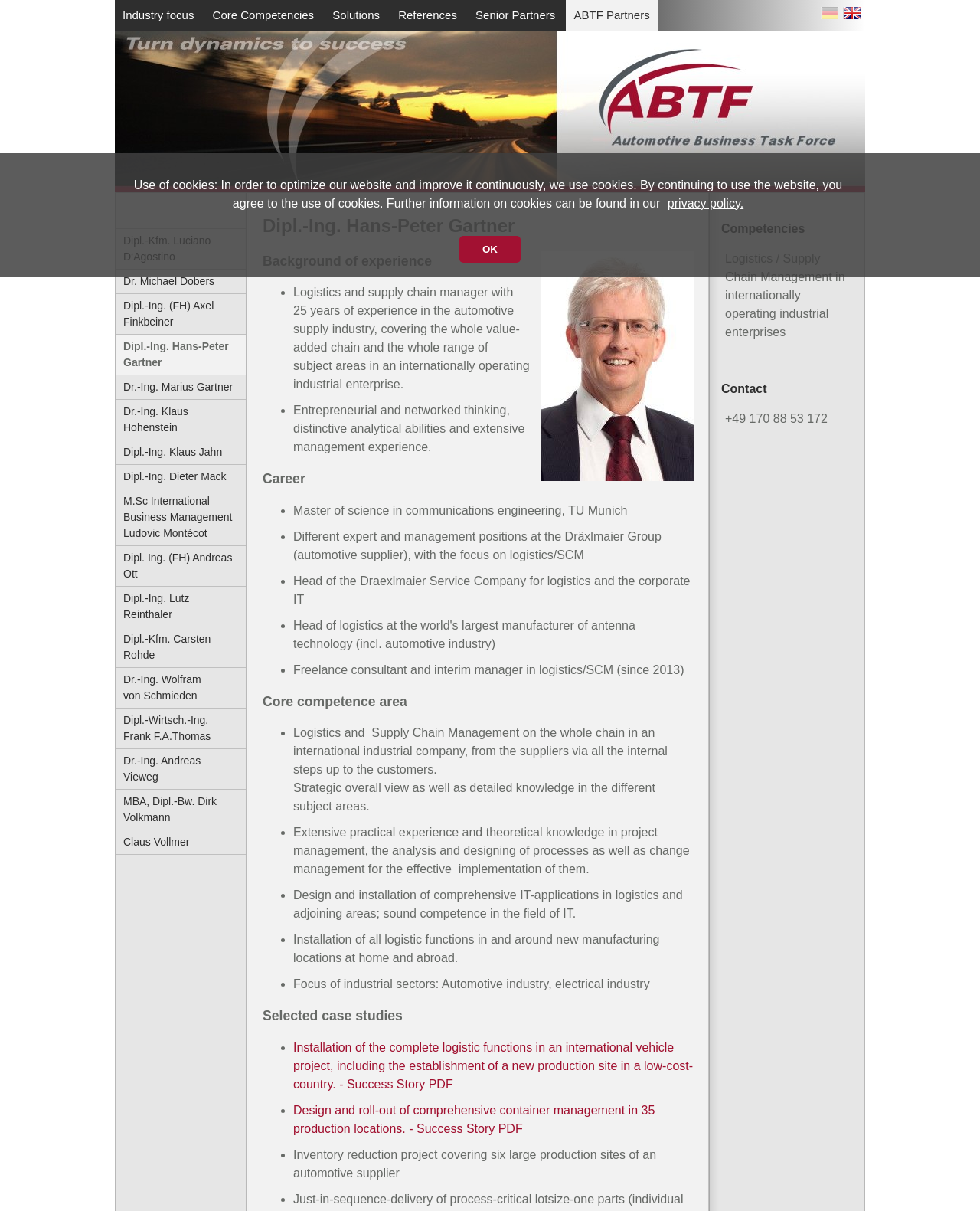What is the name of the partner?
From the screenshot, supply a one-word or short-phrase answer.

Dipl.-Ing. Hans-Peter Gartner